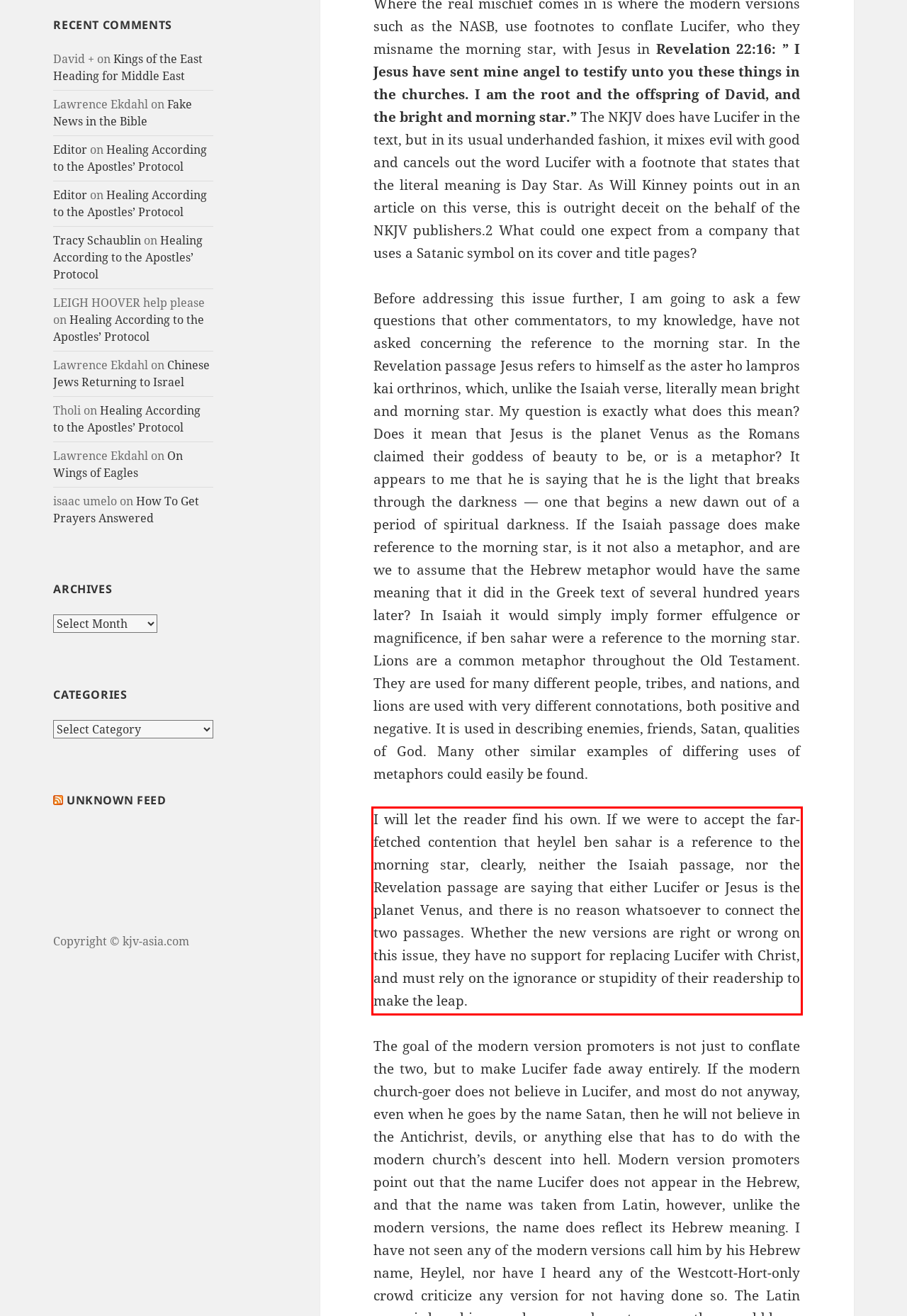From the given screenshot of a webpage, identify the red bounding box and extract the text content within it.

I will let the reader find his own. If we were to accept the far-fetched contention that heylel ben sahar is a reference to the morning star, clearly, neither the Isaiah passage, nor the Revelation passage are saying that either Lucifer or Jesus is the planet Venus, and there is no reason whatsoever to connect the two passages. Whether the new versions are right or wrong on this issue, they have no support for replacing Lucifer with Christ, and must rely on the ignorance or stupidity of their readership to make the leap.